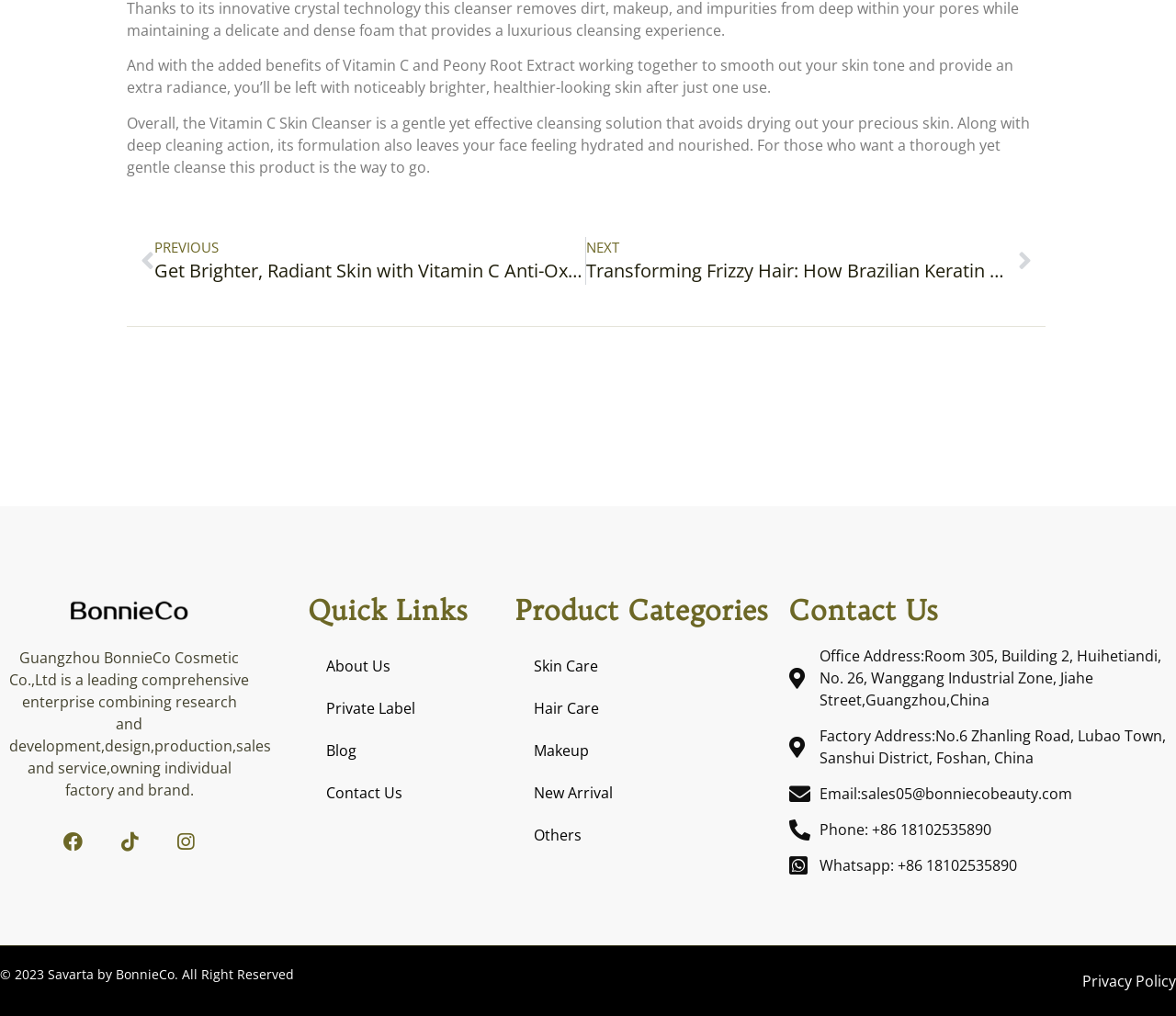Identify the bounding box coordinates of the element to click to follow this instruction: 'Click on the 'Prev' link to go to the previous article'. Ensure the coordinates are four float values between 0 and 1, provided as [left, top, right, bottom].

[0.108, 0.233, 0.498, 0.281]